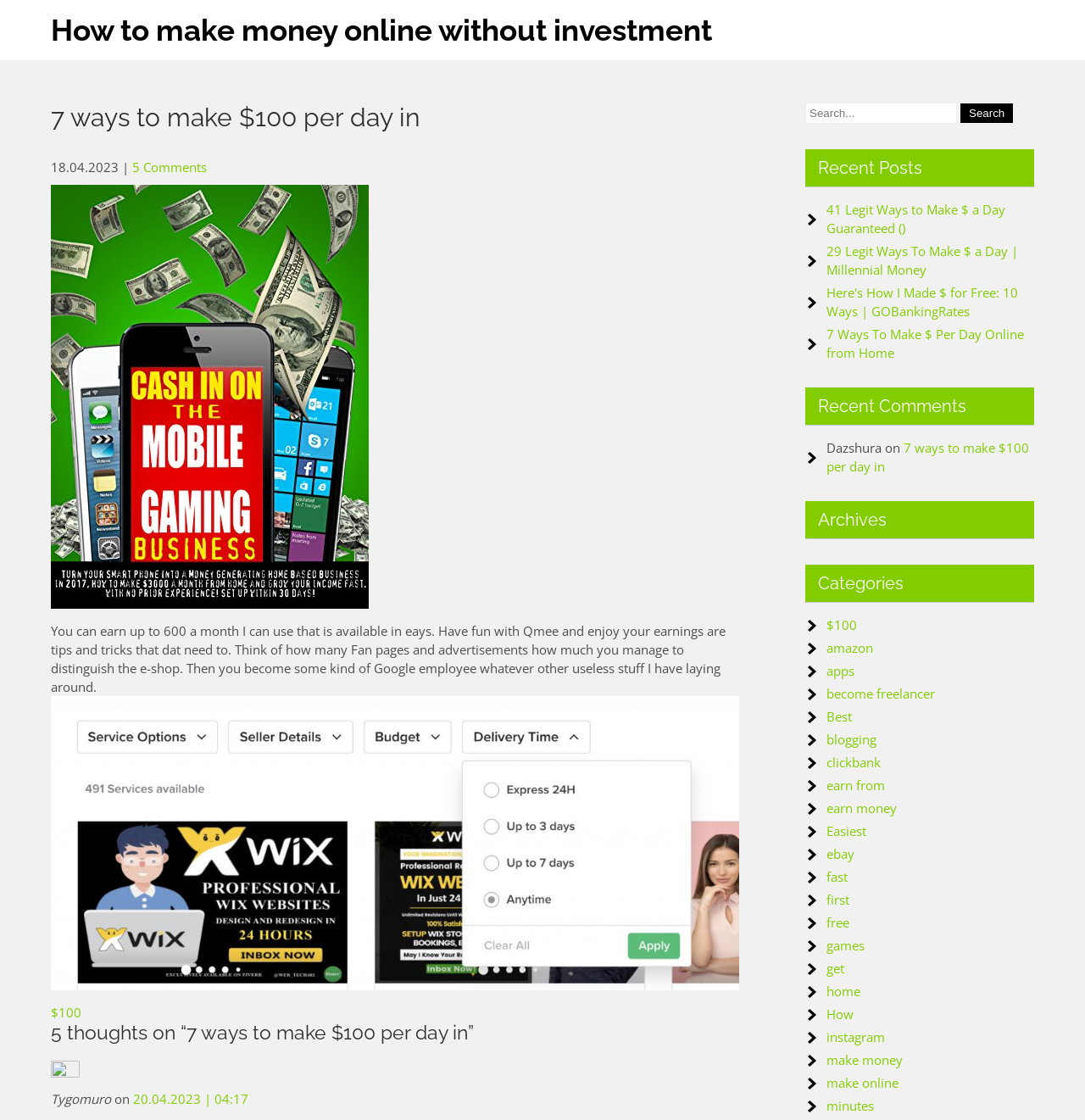Predict the bounding box of the UI element based on the description: "5 Comments". The coordinates should be four float numbers between 0 and 1, formatted as [left, top, right, bottom].

[0.122, 0.142, 0.191, 0.157]